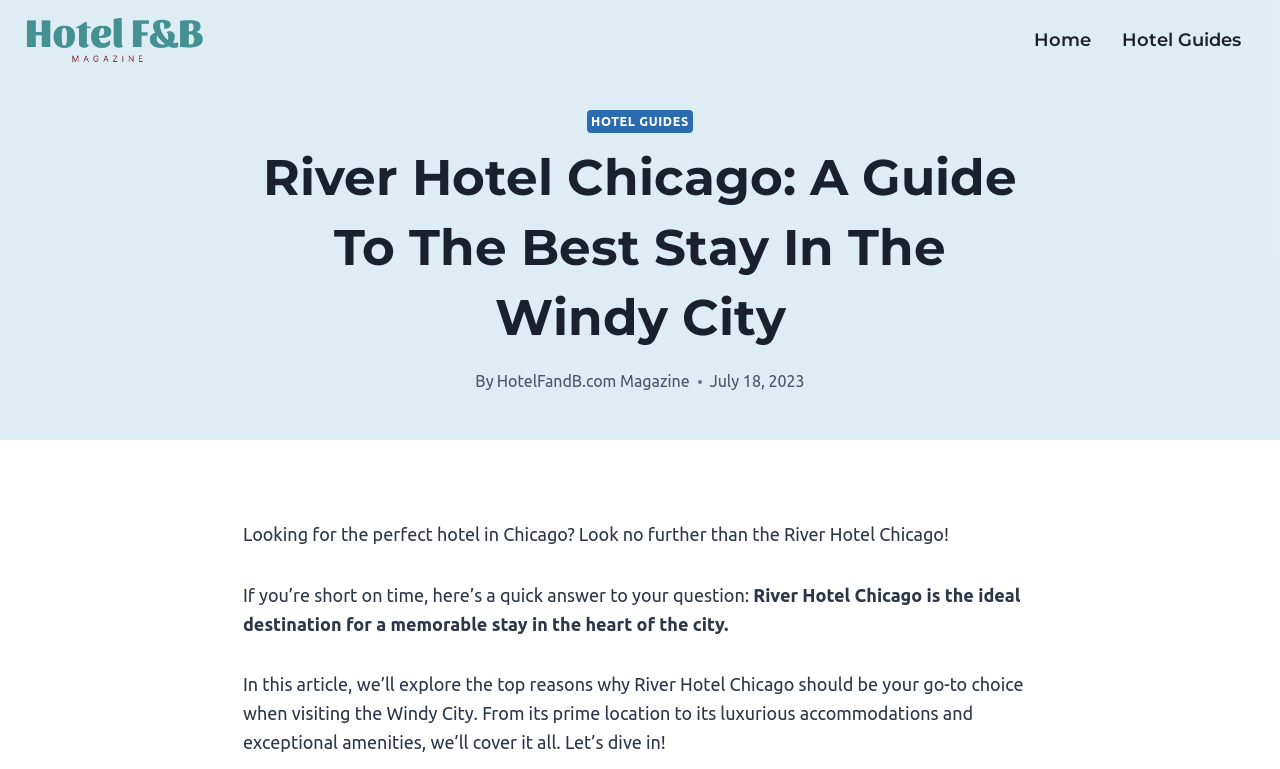Respond to the question below with a single word or phrase:
What is the purpose of the article?

To explore reasons to choose River Hotel Chicago